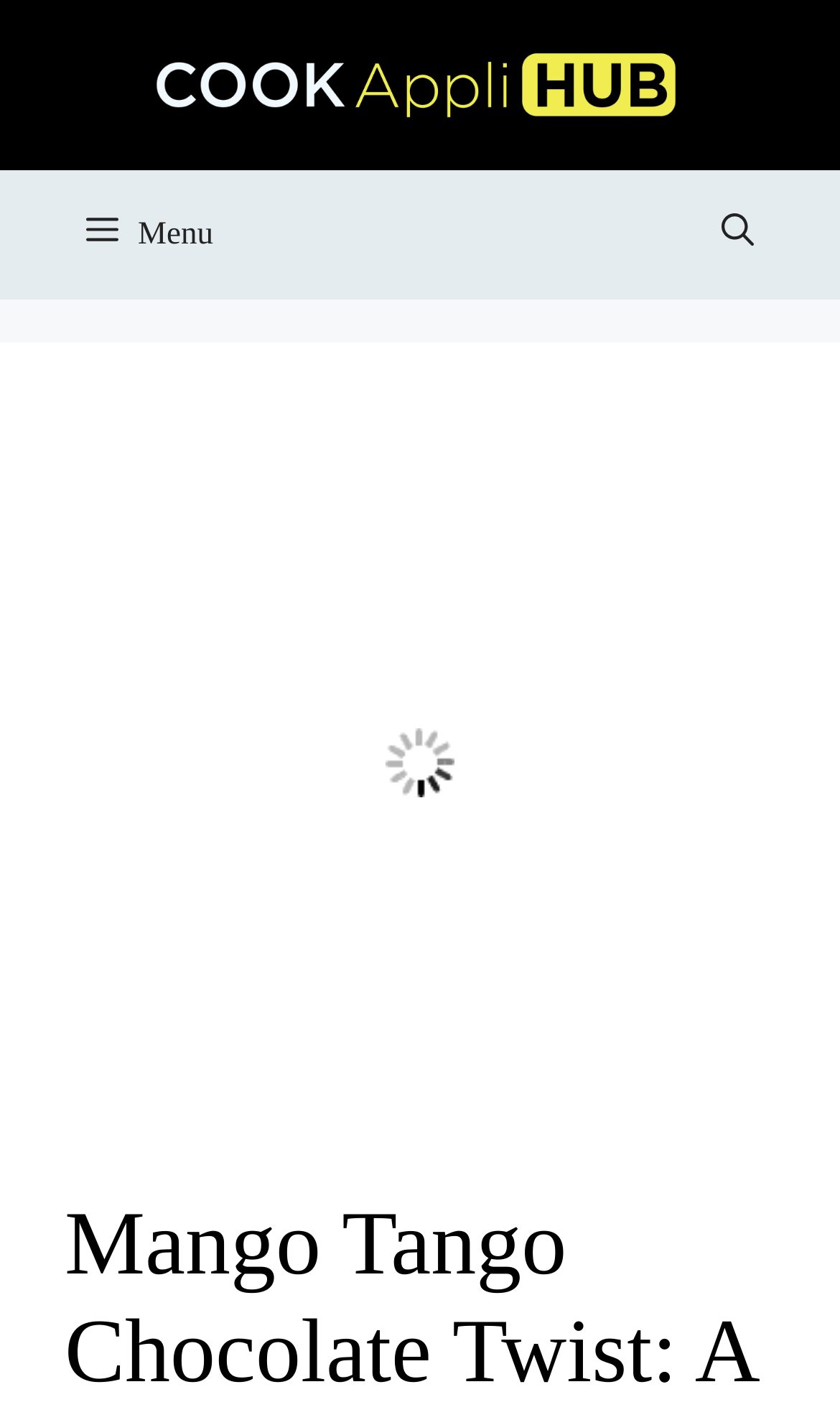From the webpage screenshot, identify the region described by alt="CookAppliHub". Provide the bounding box coordinates as (top-left x, top-left y, bottom-right x, bottom-right y), with each value being a floating point number between 0 and 1.

[0.179, 0.043, 0.821, 0.072]